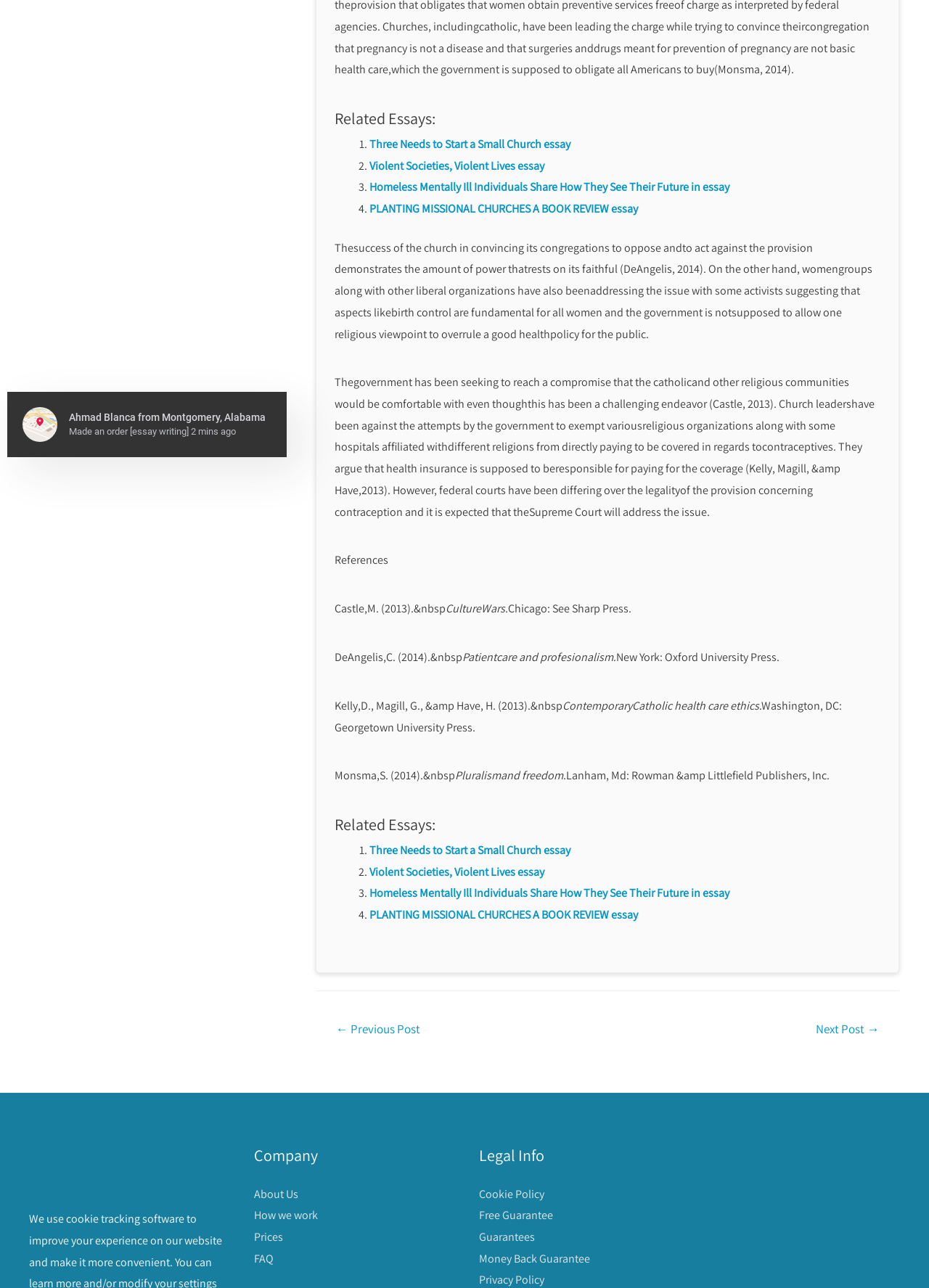From the webpage screenshot, predict the bounding box of the UI element that matches this description: "How we work".

[0.273, 0.938, 0.342, 0.949]